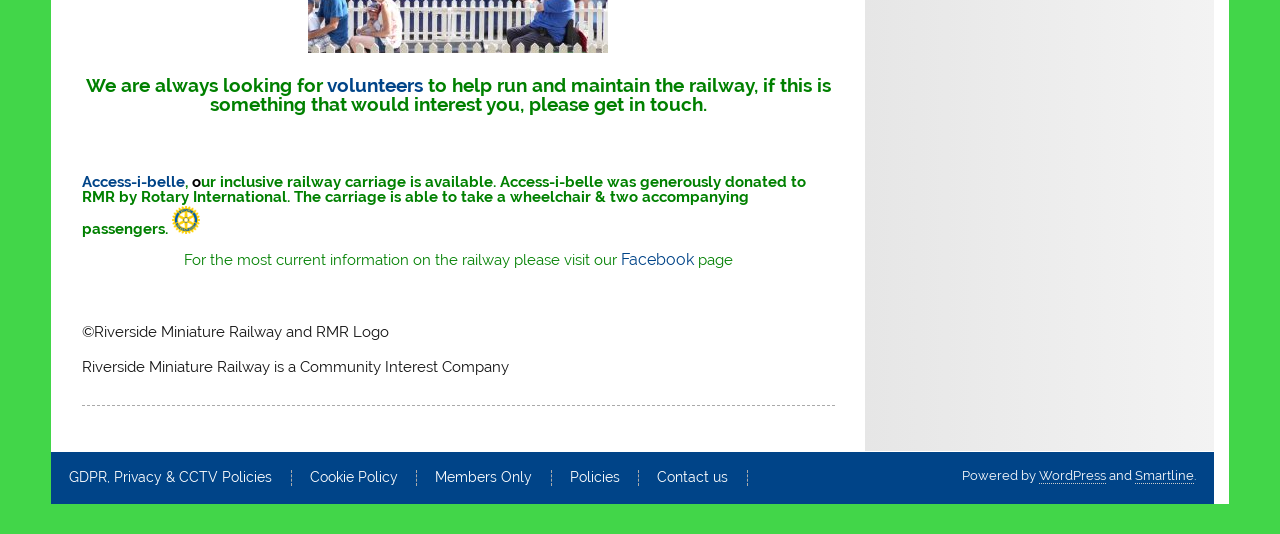How many policy-related links are there?
Please elaborate on the answer to the question with detailed information.

I identified the links with policy-related text, such as 'GDPR, Privacy & CCTV Policies', 'Cookie Policy', 'Policies', and found that there are four of them.